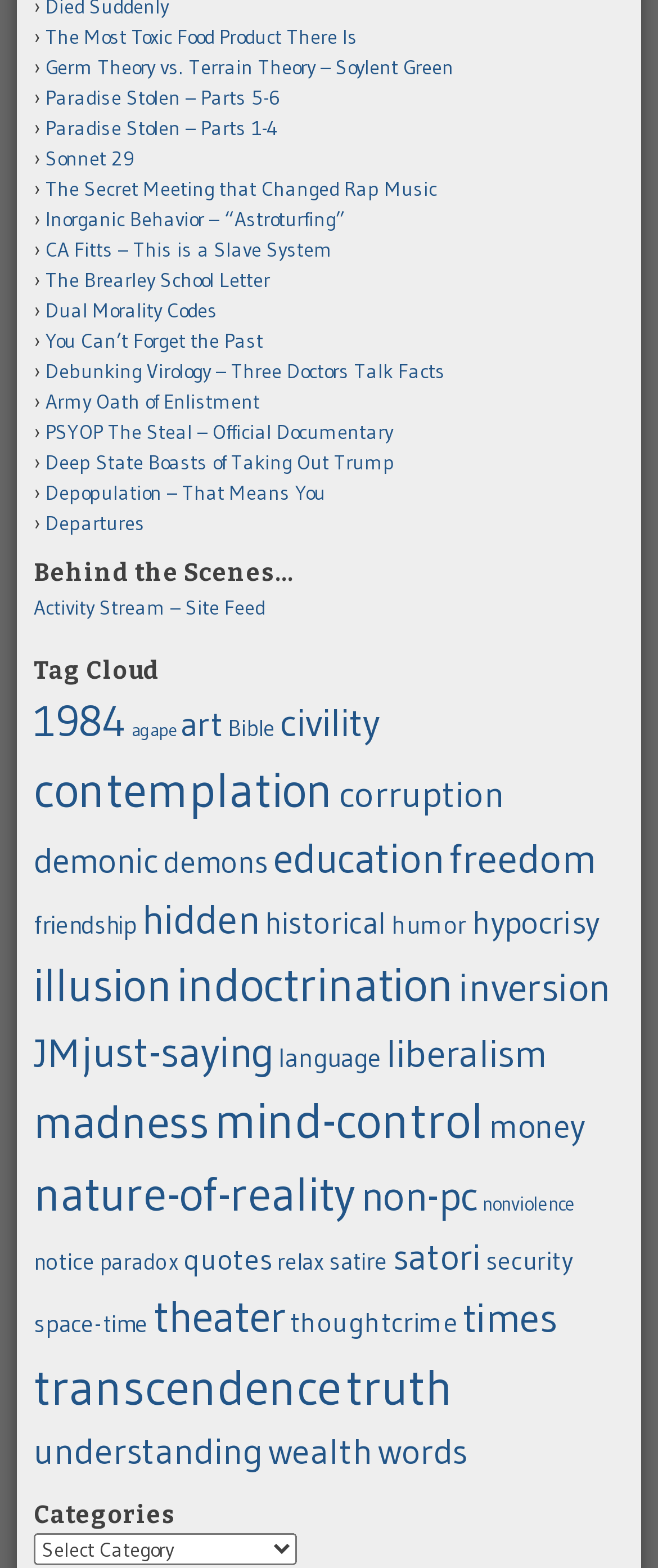Given the element description: "Army Oath of Enlistment", predict the bounding box coordinates of the UI element it refers to, using four float numbers between 0 and 1, i.e., [left, top, right, bottom].

[0.069, 0.248, 0.395, 0.264]